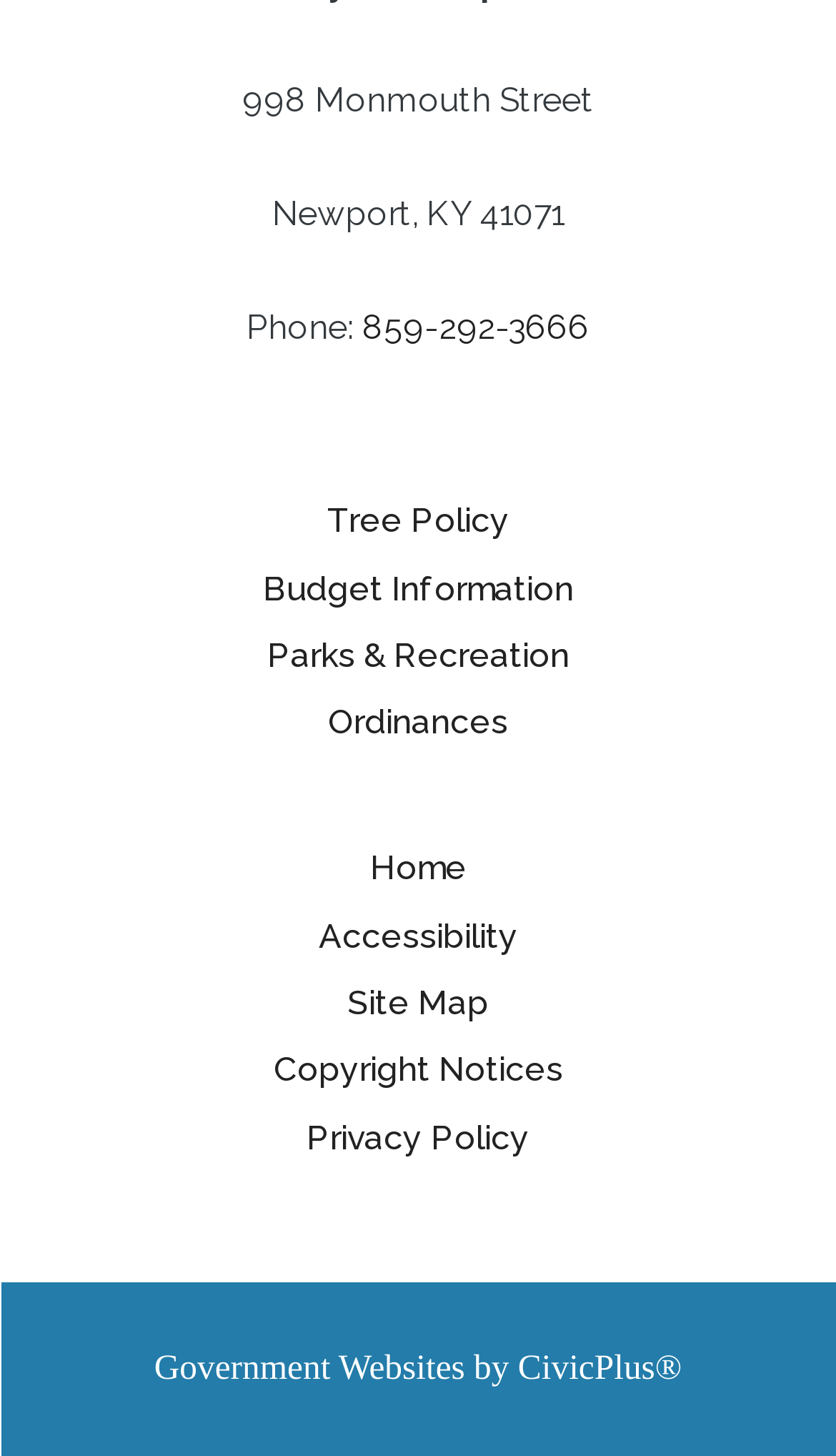Find the bounding box coordinates of the clickable element required to execute the following instruction: "Go to Parks & Recreation". Provide the coordinates as four float numbers between 0 and 1, i.e., [left, top, right, bottom].

[0.319, 0.436, 0.681, 0.464]